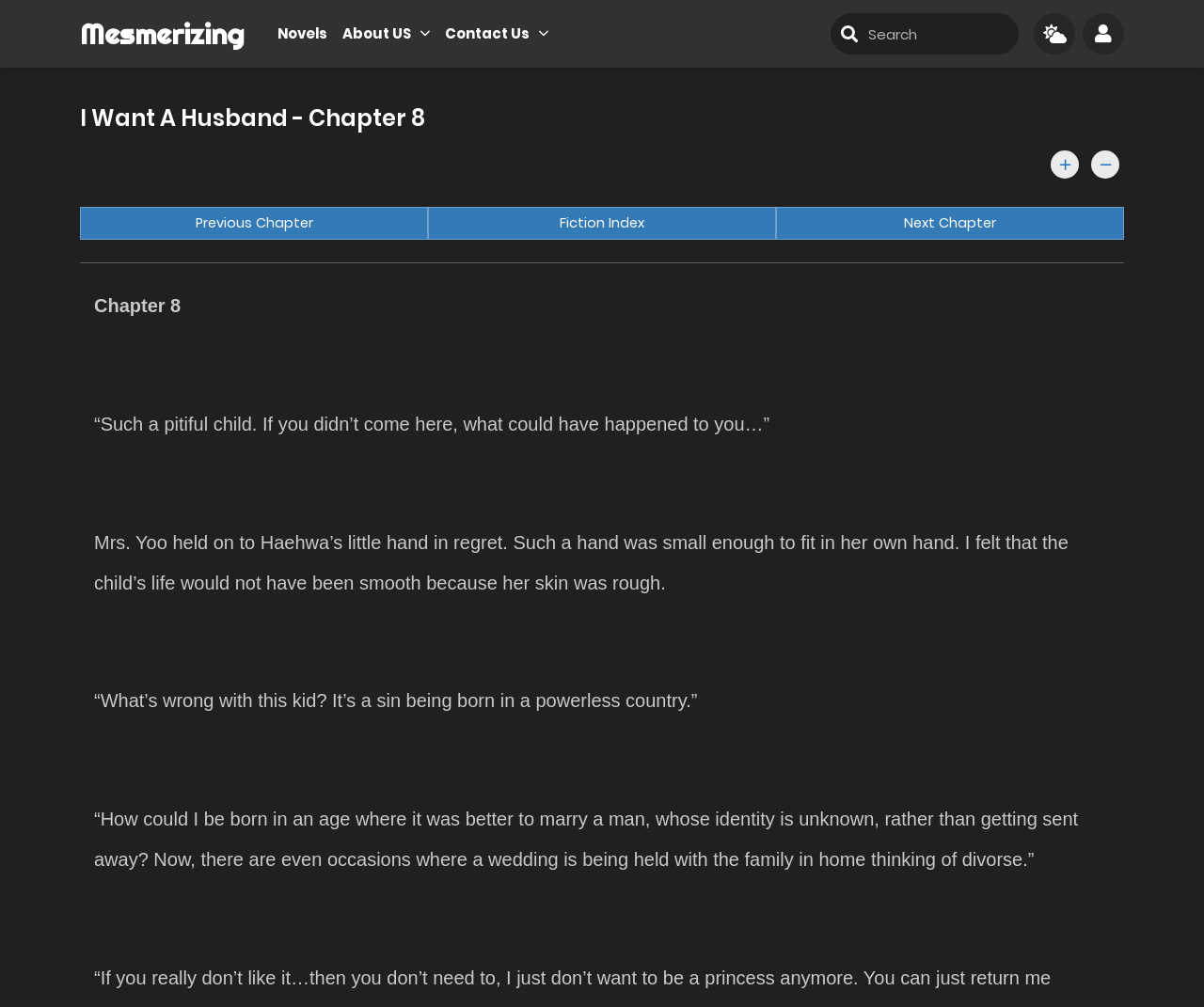Use a single word or phrase to answer the question:
What is the text of the first StaticText element?

“Such a pitiful child. If you didn’t come here, what could have happened to you…”